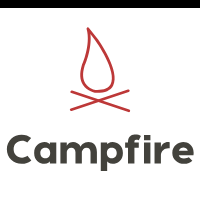Please provide a comprehensive response to the question based on the details in the image: What type of typography is used for the word 'Campfire'?

The caption describes the typography used for the word 'Campfire' as bold and modern, emphasizing a sense of community and warmth associated with gathering around a fire.